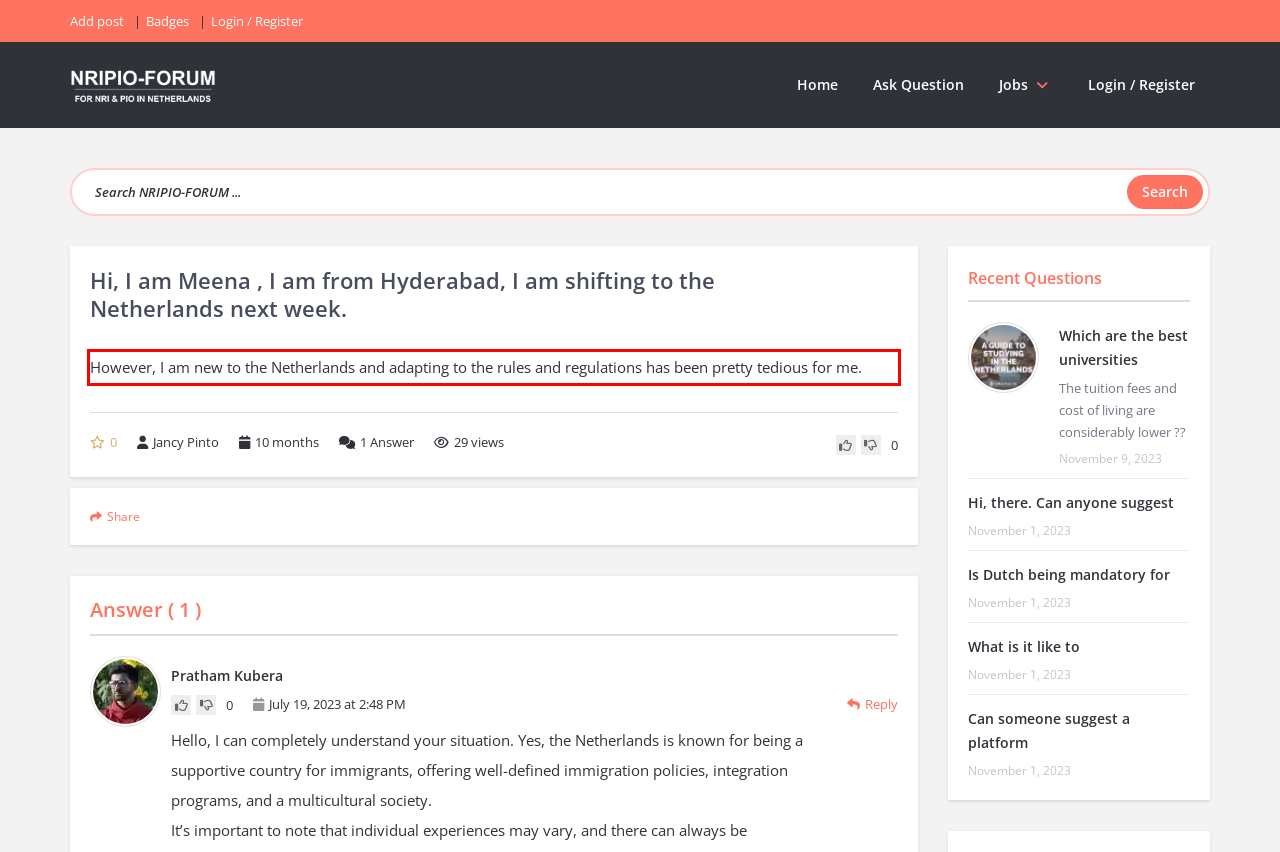Given a webpage screenshot, identify the text inside the red bounding box using OCR and extract it.

However, I am new to the Netherlands and adapting to the rules and regulations has been pretty tedious for me.